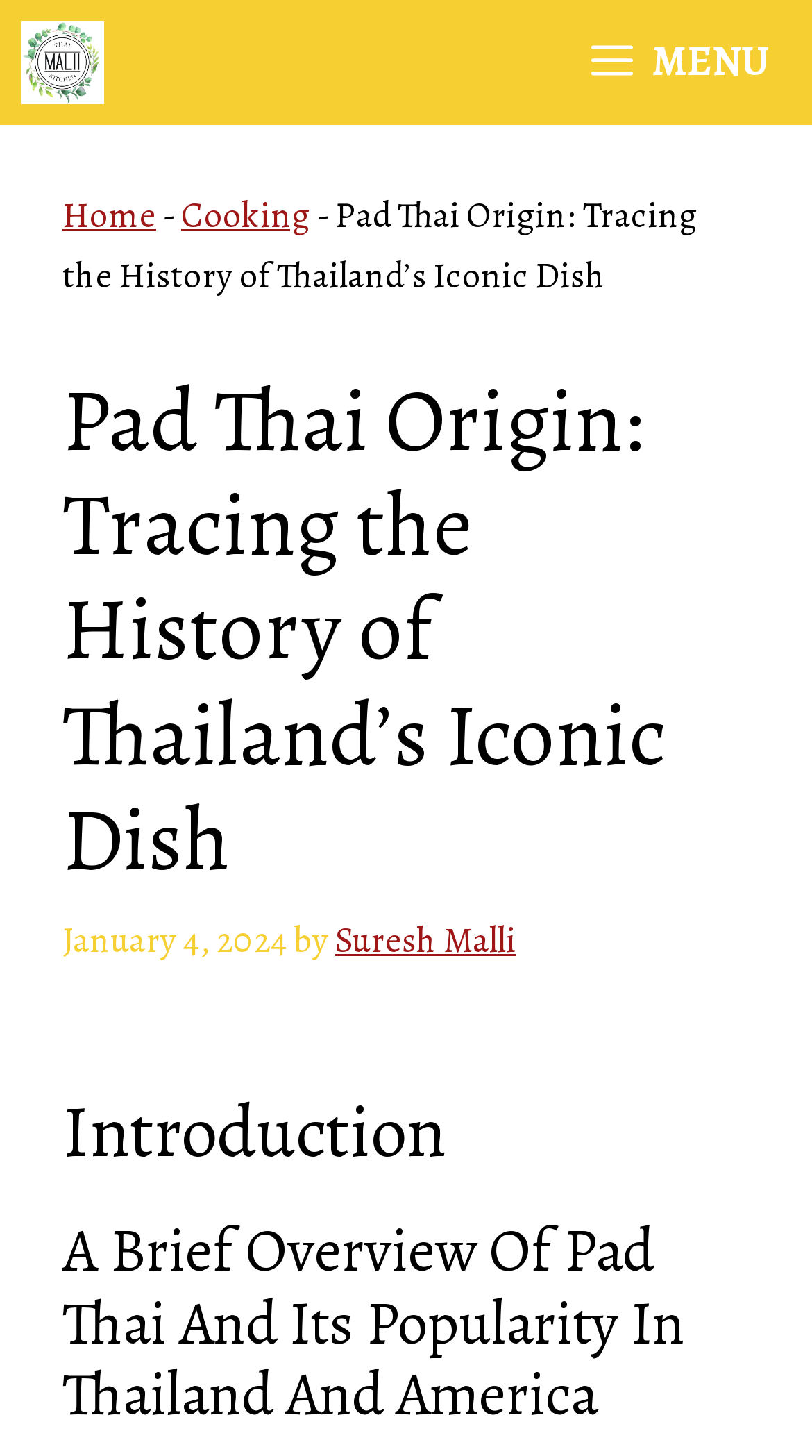Using the provided description: "Suresh Malli", find the bounding box coordinates of the corresponding UI element. The output should be four float numbers between 0 and 1, in the format [left, top, right, bottom].

[0.413, 0.63, 0.636, 0.663]